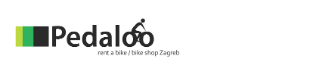What is the purpose of Pedaloo?
Give a detailed response to the question by analyzing the screenshot.

The caption states that Pedaloo is a bike rental and shop service located in Zagreb, which implies that the purpose of Pedaloo is to provide bicycle-related services to its customers.